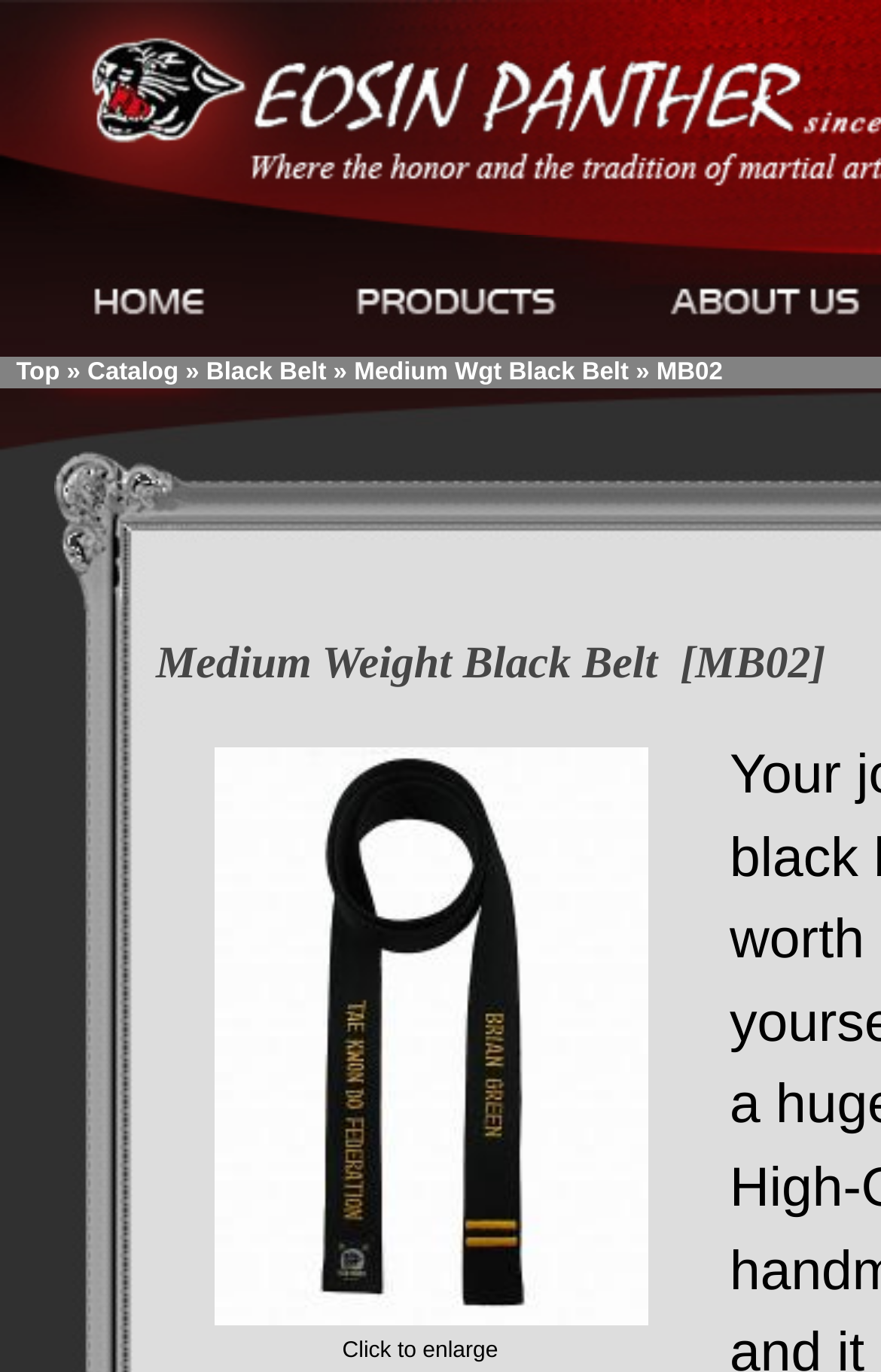Summarize the webpage with a detailed and informative caption.

The webpage appears to be an e-commerce page focused on custom embroidered martial arts belts. At the top, there are two links, one on the left and one on the right, with accompanying images. Below these links, there is a navigation menu with five links: "Top", "Catalog", "Black Belt", and "Medium Wgt Black Belt", with an arrow symbol (») separating the "Black Belt" and "Medium Wgt Black Belt" links.

The main content of the page is dedicated to showcasing a specific product, the "Medium Weight Black Belt". This product is represented by an image, which is positioned below the navigation menu. There is a link to "Medium Weight Black Belt" above the image, and another link "MB02" to the right of the image. 

Below the product image, there is a larger link to "Medium Weight Black Belt" and an image with the same description. This is likely a zoomed-in or enlarged view of the product. Additionally, there is a link to "Click to enlarge" at the bottom of the page, suggesting that the image can be further enlarged.

Overall, the webpage is organized to provide easy navigation to different sections of the catalog, while prominently featuring a specific product with detailed images and links.